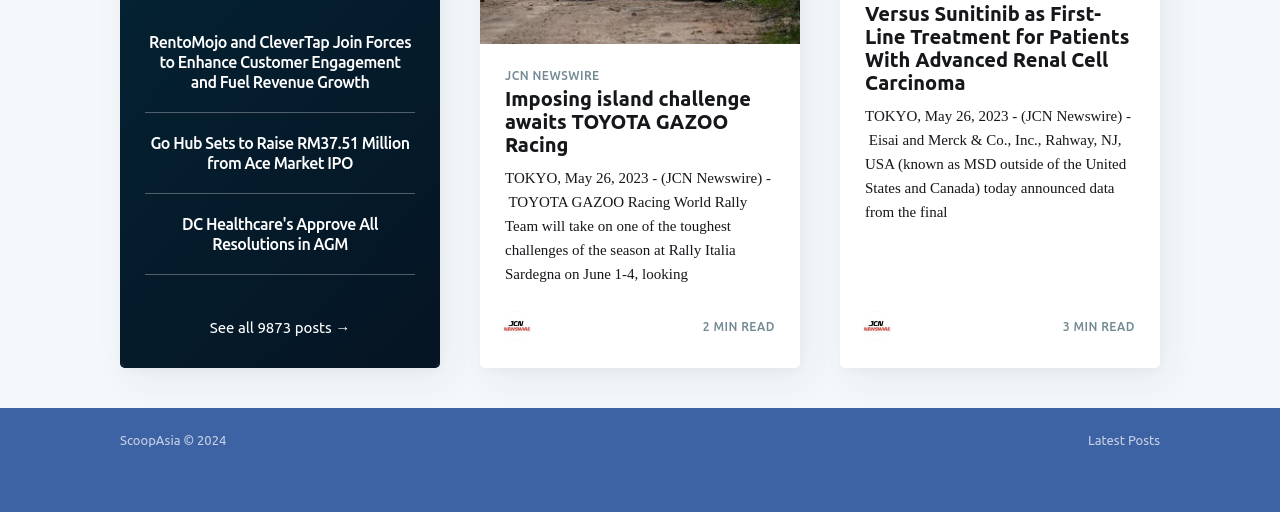Use the details in the image to answer the question thoroughly: 
How many links are in the footer section?

I counted the links in the footer section, which are 'See all 9873 posts →', 'JCN Newswire', and 'JCN Newswire' again. There are three links in total.